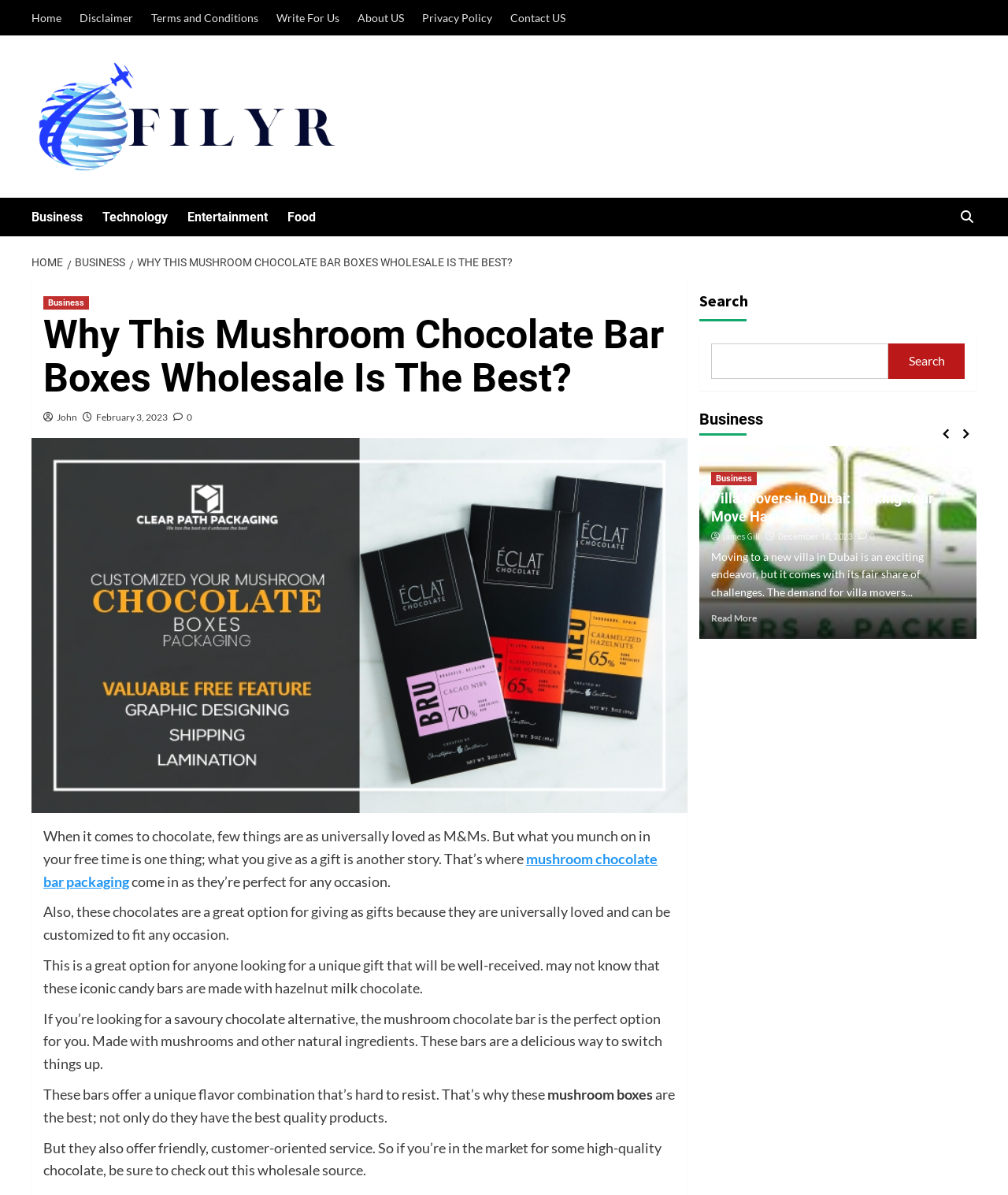How many links are there in the navigation menu?
Using the image, answer in one word or phrase.

7